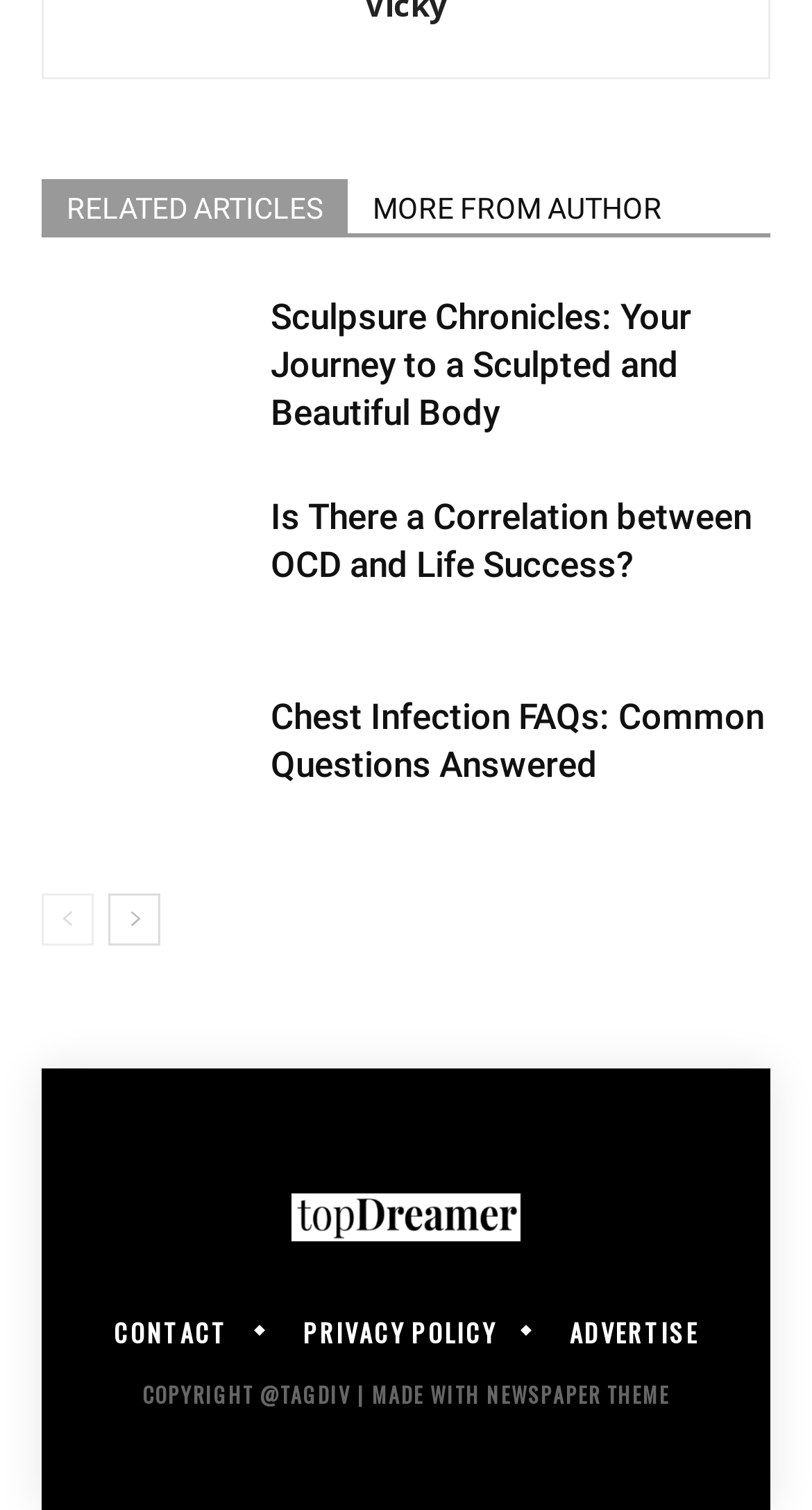Please identify the bounding box coordinates of where to click in order to follow the instruction: "View 'CONTACT' page".

[0.114, 0.874, 0.306, 0.891]